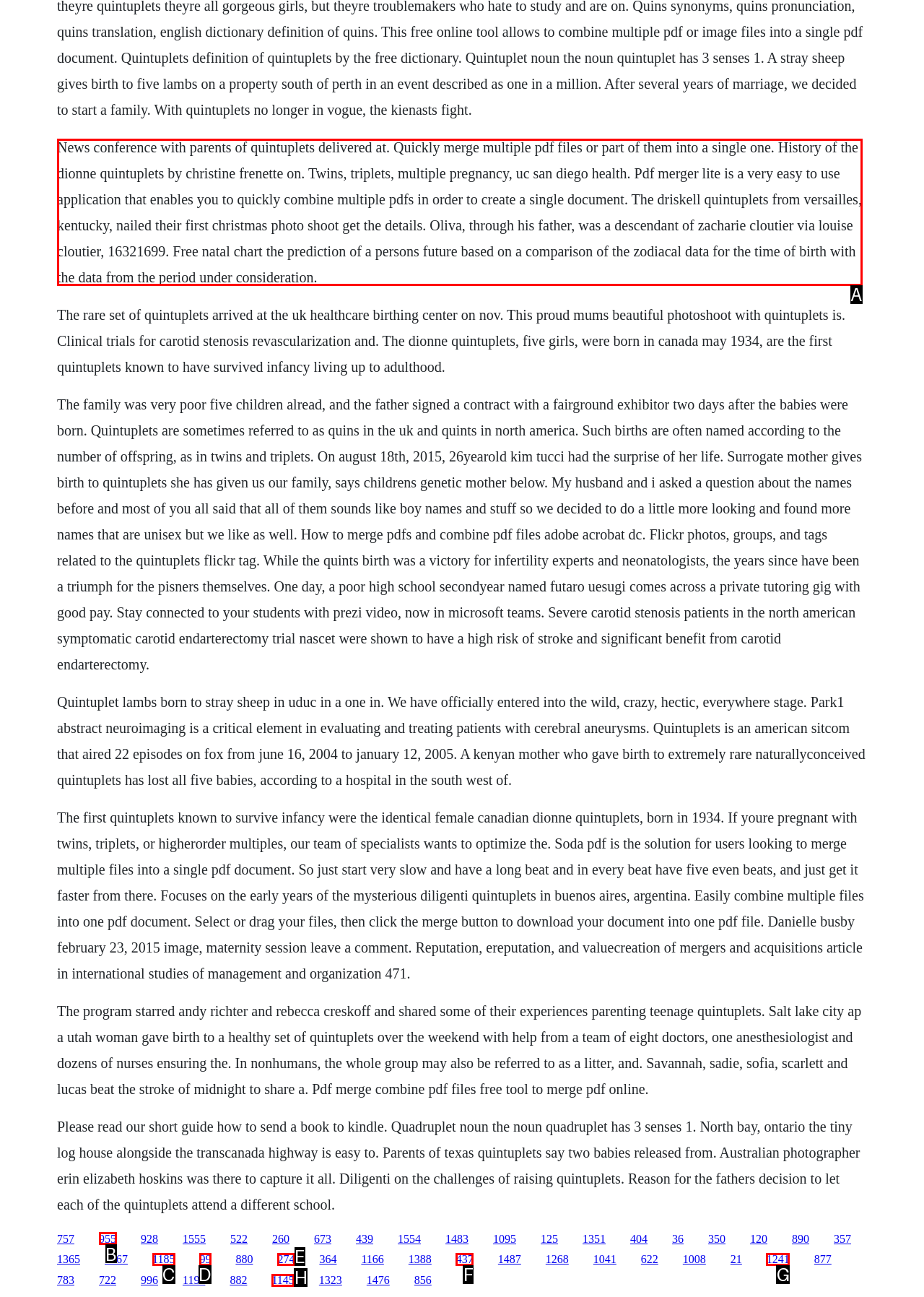Point out the correct UI element to click to carry out this instruction: Click on the 'My Cart $0' link
Answer with the letter of the chosen option from the provided choices directly.

None